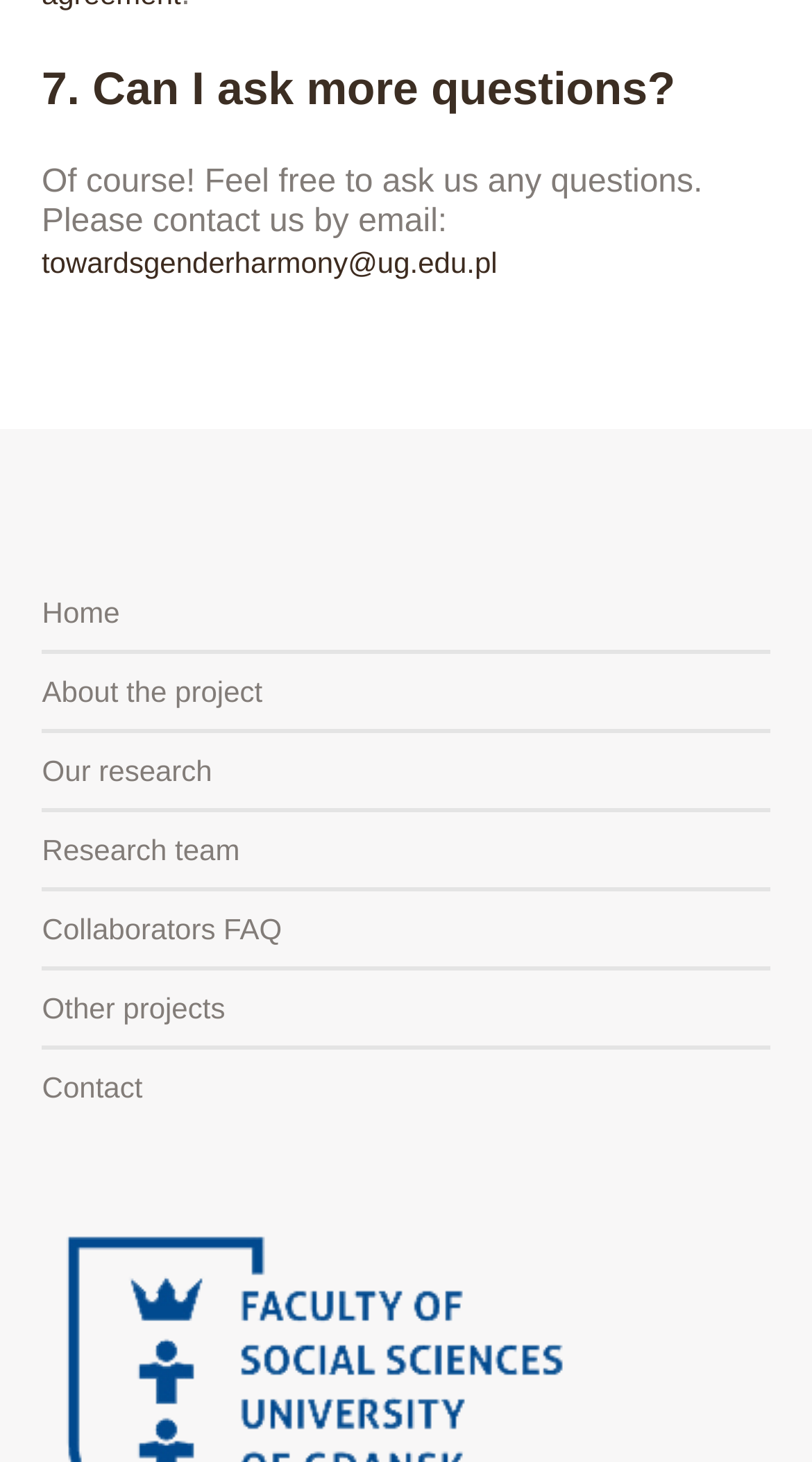Provide your answer in one word or a succinct phrase for the question: 
How many links are present in the complementary section?

7